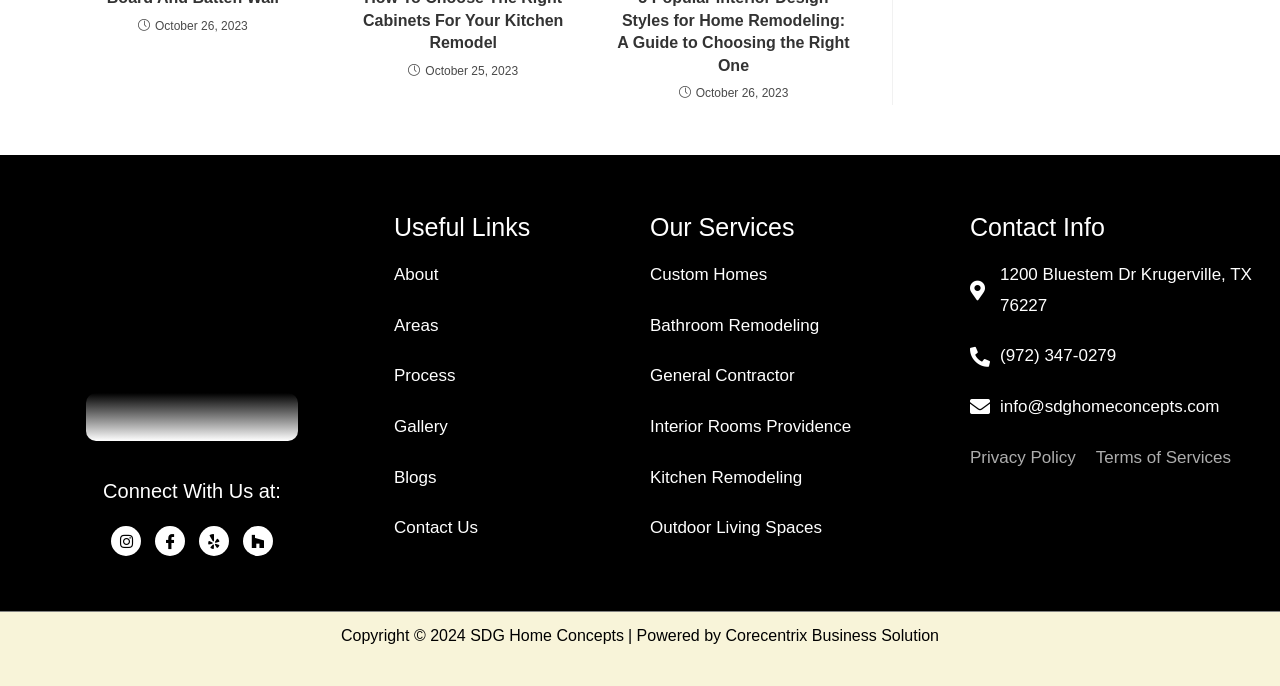Pinpoint the bounding box coordinates for the area that should be clicked to perform the following instruction: "Click on SDG Home Concepts".

[0.033, 0.314, 0.267, 0.544]